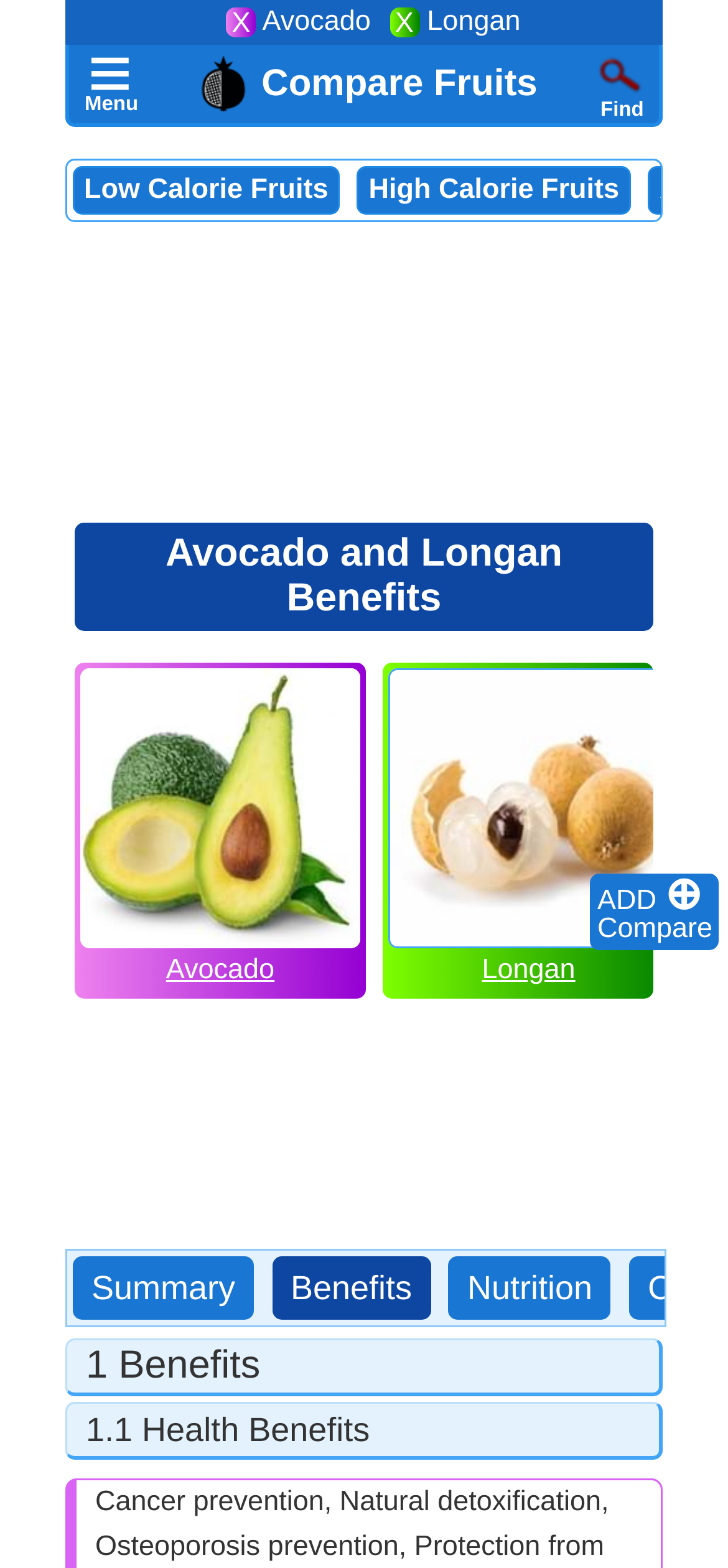How many fruits are being compared?
Refer to the image and provide a thorough answer to the question.

The webpage has links to 'Avocado' and 'Longan' with images, and a 'Compare Fruits' button, indicating that two fruits are being compared.